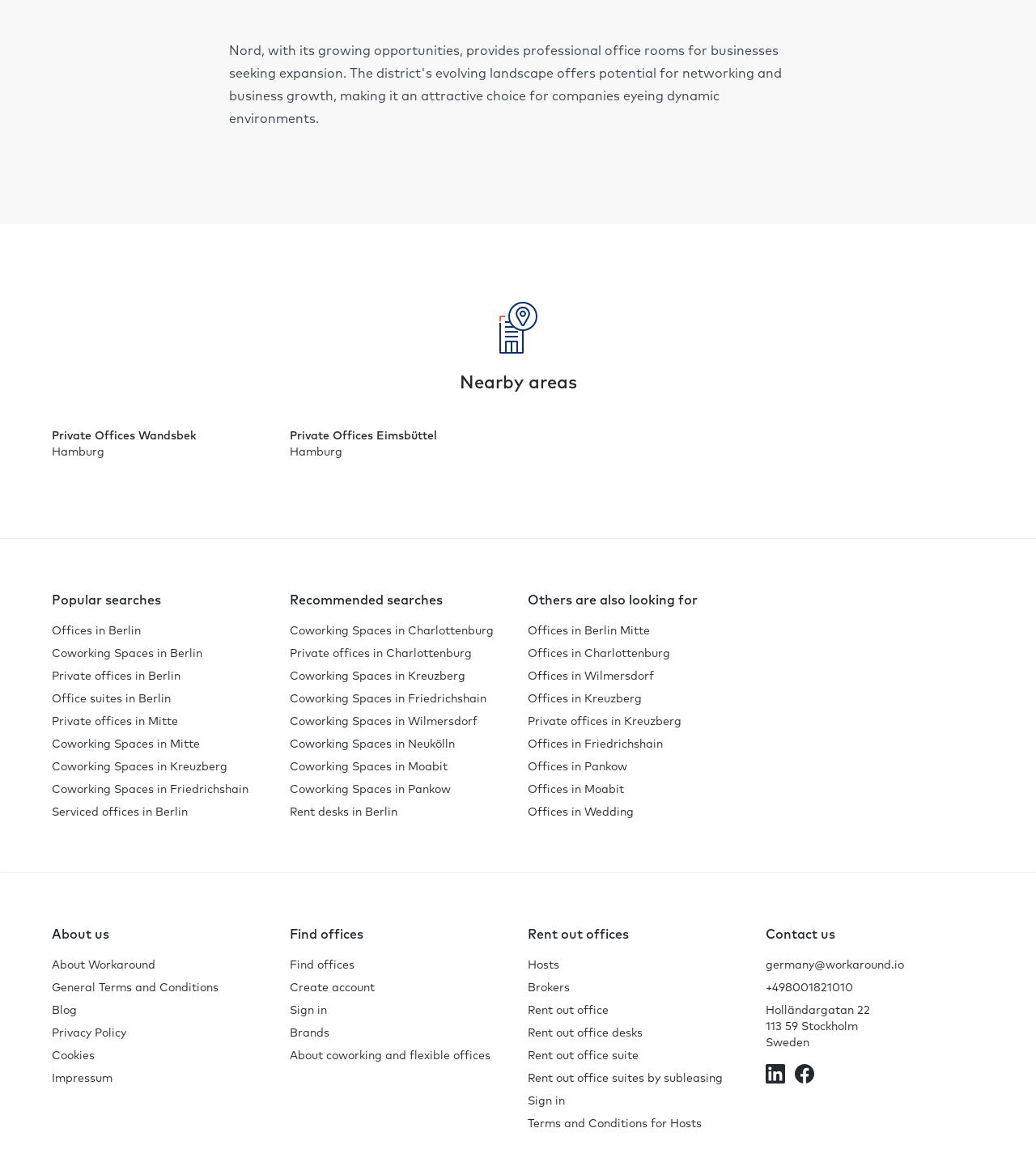What social media platforms are linked?
Provide a detailed and well-explained answer to the question.

The webpage has a section for social media links, which includes links to LinkedIn and Facebook, allowing users to connect with the office space provider on these platforms.